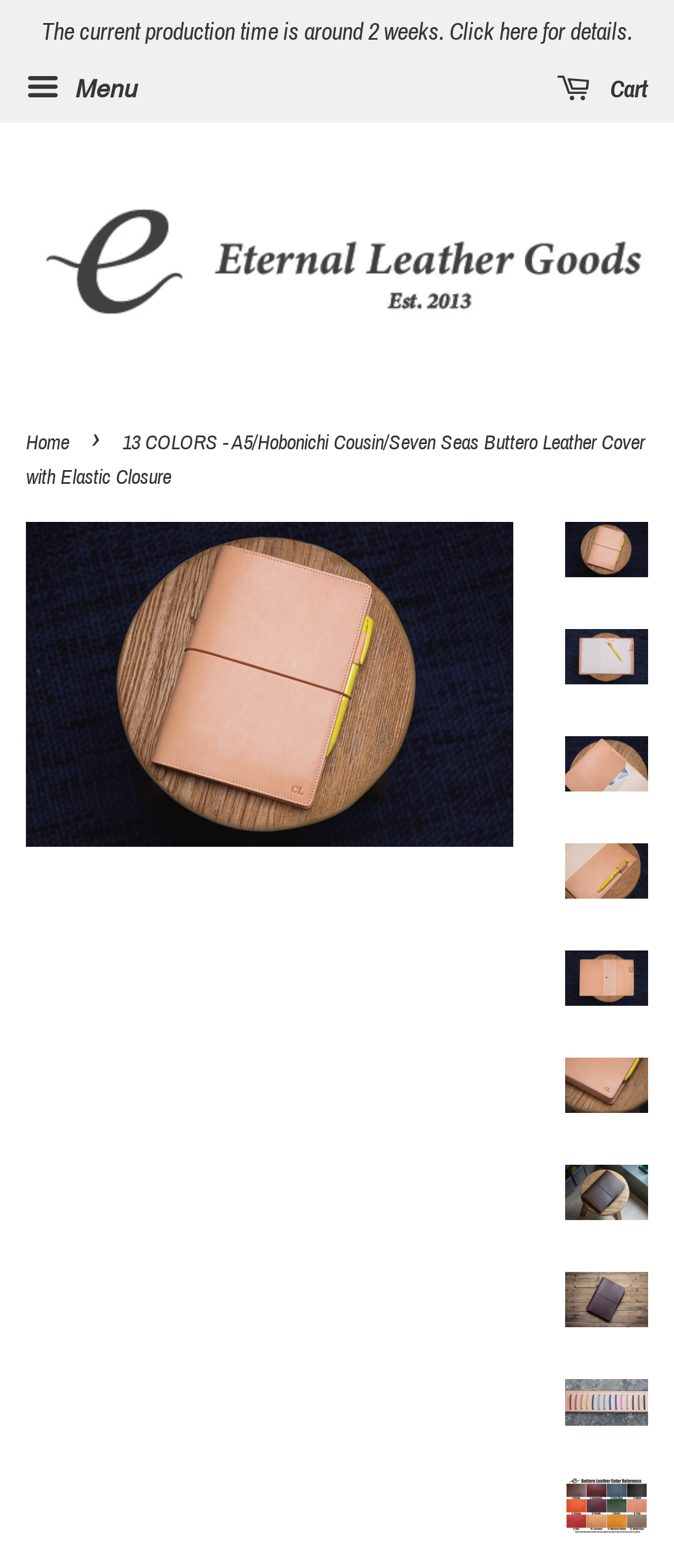Determine the bounding box coordinates for the area that needs to be clicked to fulfill this task: "View the 'Cart'". The coordinates must be given as four float numbers between 0 and 1, i.e., [left, top, right, bottom].

[0.826, 0.039, 0.962, 0.076]